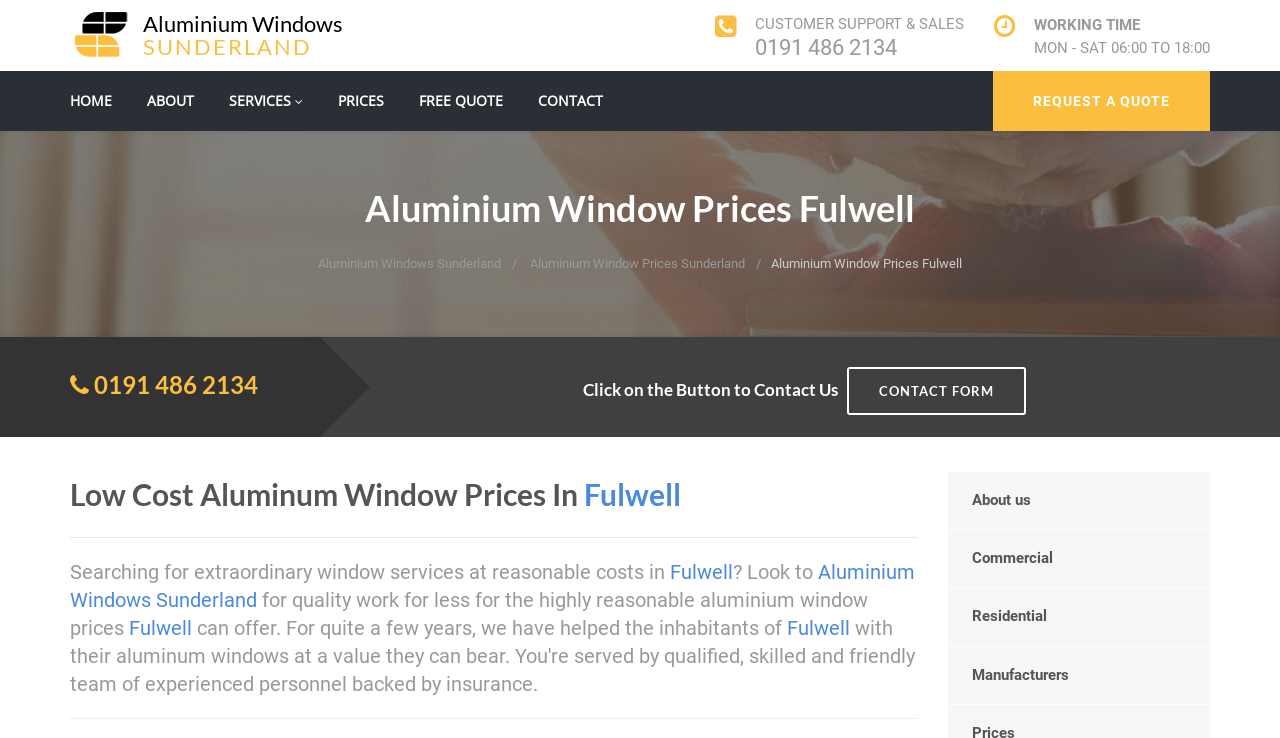What is the focus of the company?
Could you answer the question in a detailed manner, providing as much information as possible?

I found the focus of the company by looking at the headings and content of the webpage, which repeatedly mentions 'Aluminium Window Prices Fulwell' and 'Aluminium Window Prices Sunderland', indicating that the company specializes in aluminium window prices.